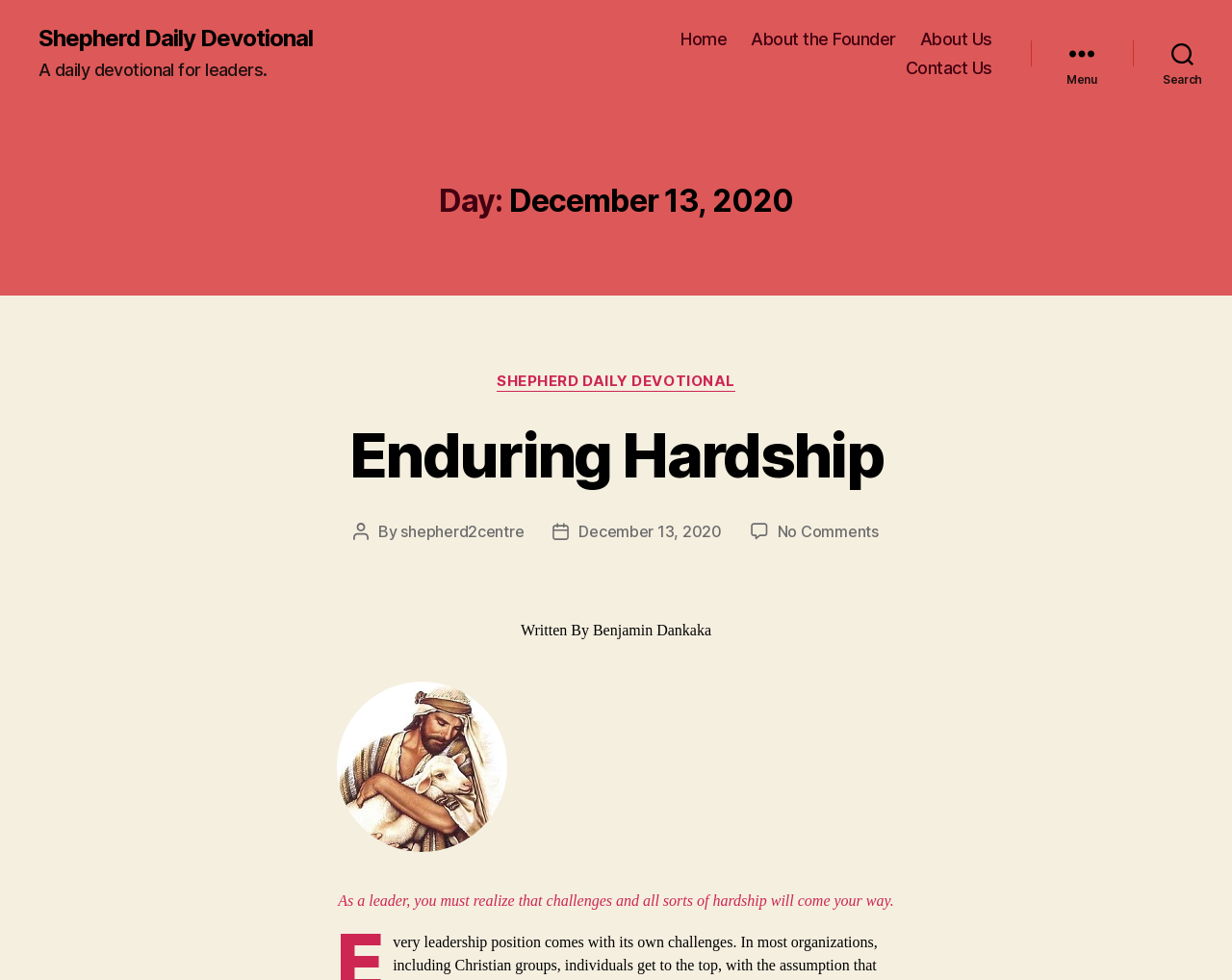How many navigation links are there?
Provide a detailed answer to the question using information from the image.

The navigation links can be found in the horizontal navigation bar, which contains links to 'Home', 'About the Founder', 'About Us', and 'Contact Us'.